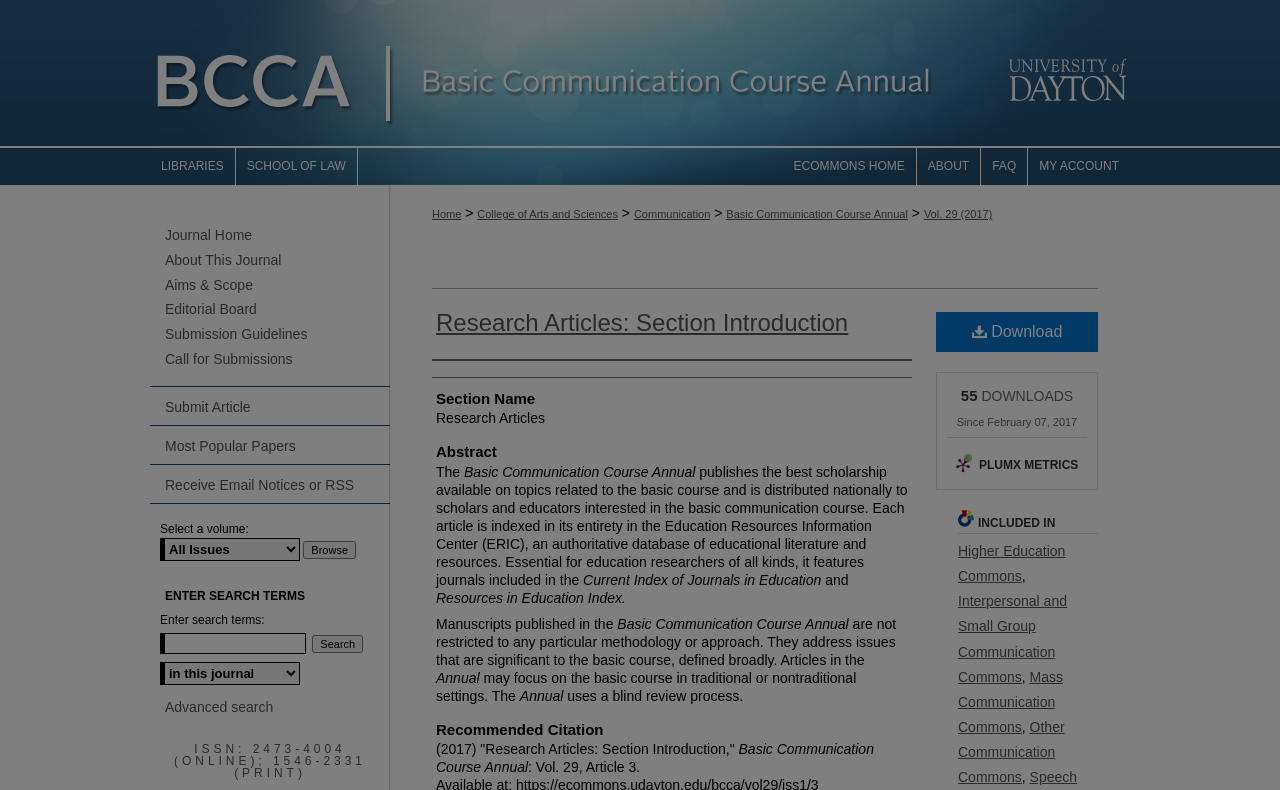Use a single word or phrase to answer the question: 
What is the name of the journal?

Basic Communication Course Annual